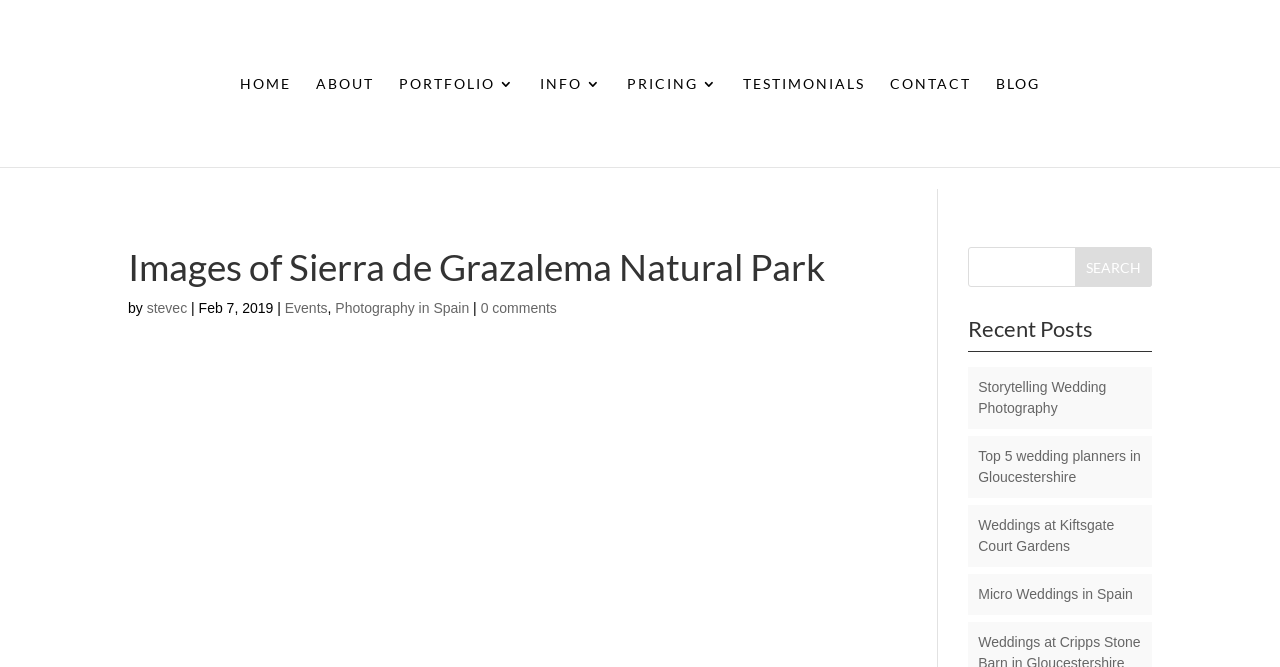Please identify the bounding box coordinates of the element's region that should be clicked to execute the following instruction: "Enter email address". The bounding box coordinates must be four float numbers between 0 and 1, i.e., [left, top, right, bottom].

None